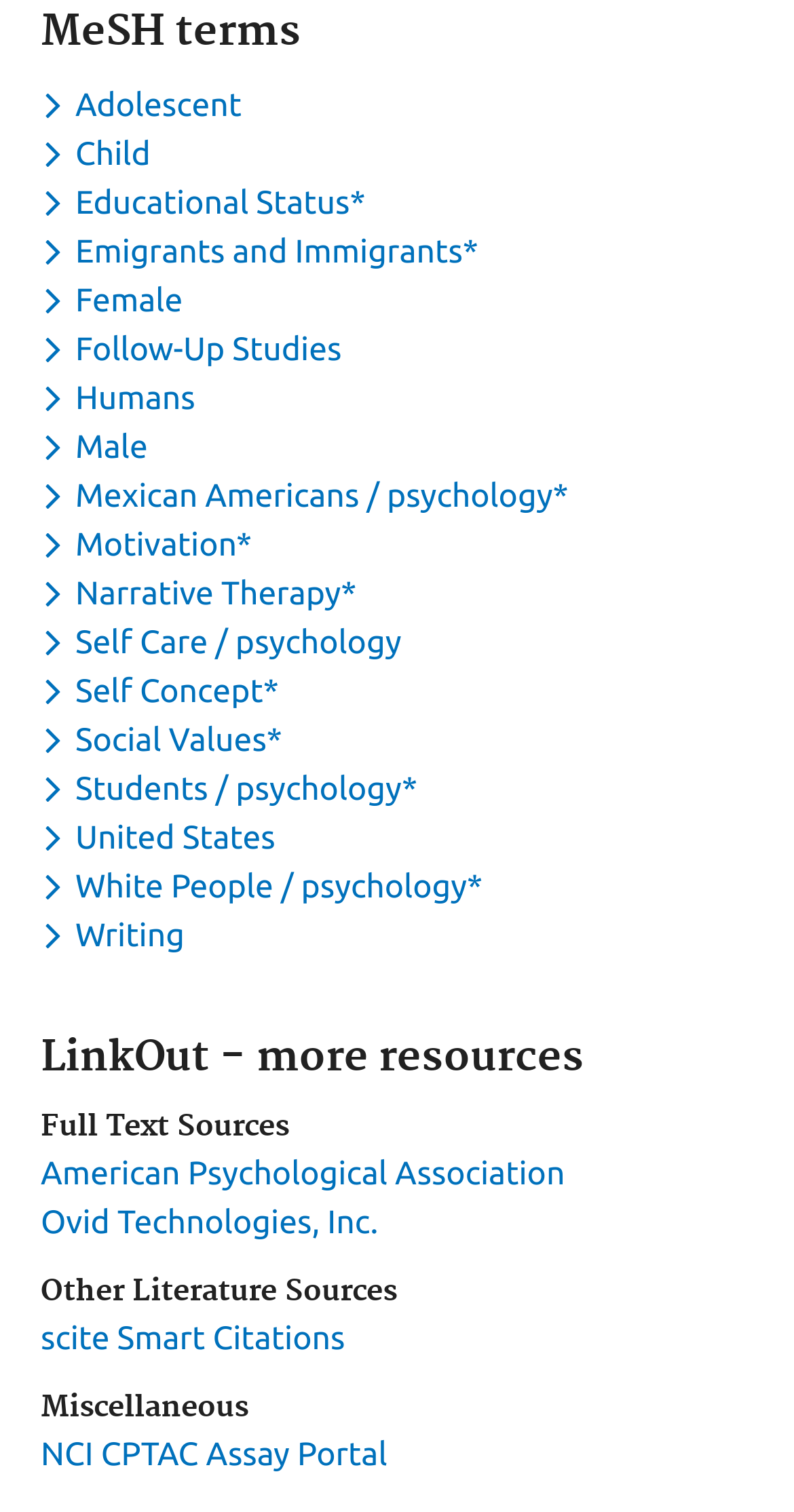Show the bounding box coordinates of the element that should be clicked to complete the task: "View NCI CPTAC Assay Portal link".

[0.051, 0.95, 0.488, 0.974]